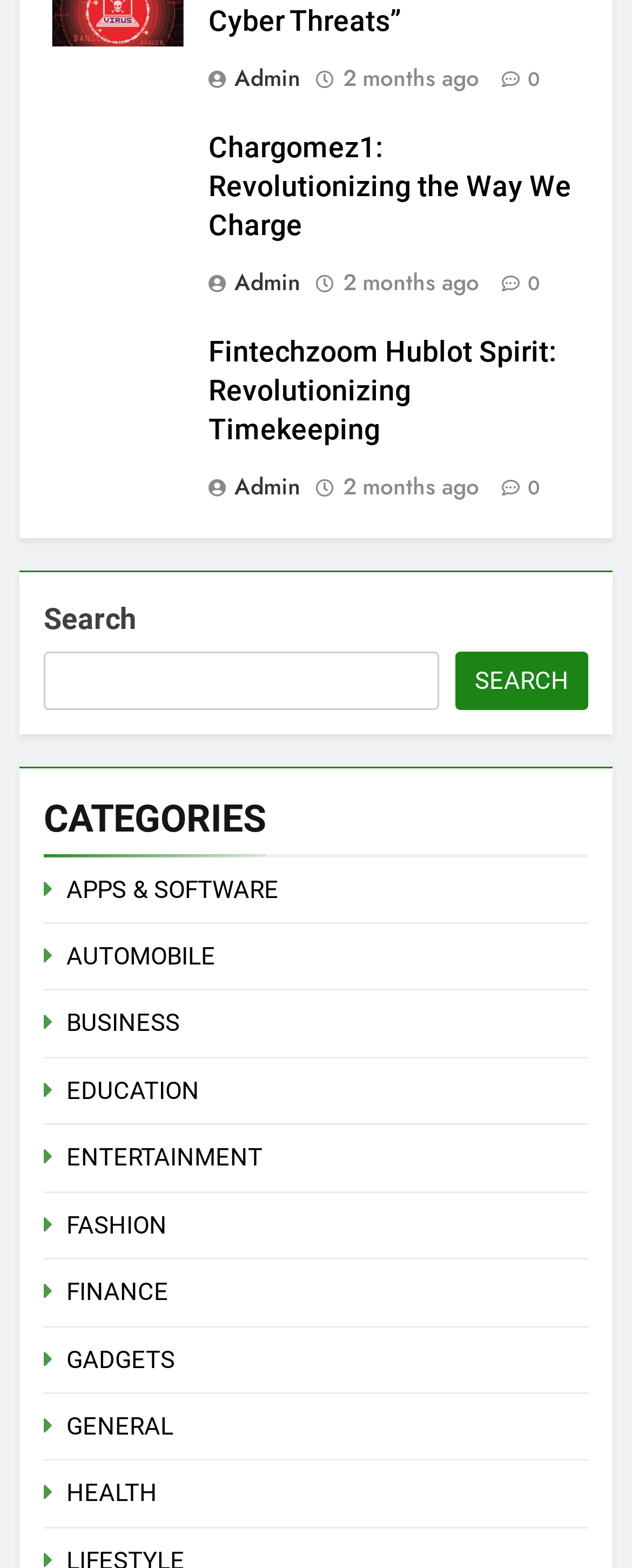What is the category of the article 'Chargomez1: Revolutionizing the Way We Charge'? Examine the screenshot and reply using just one word or a brief phrase.

FINANCE